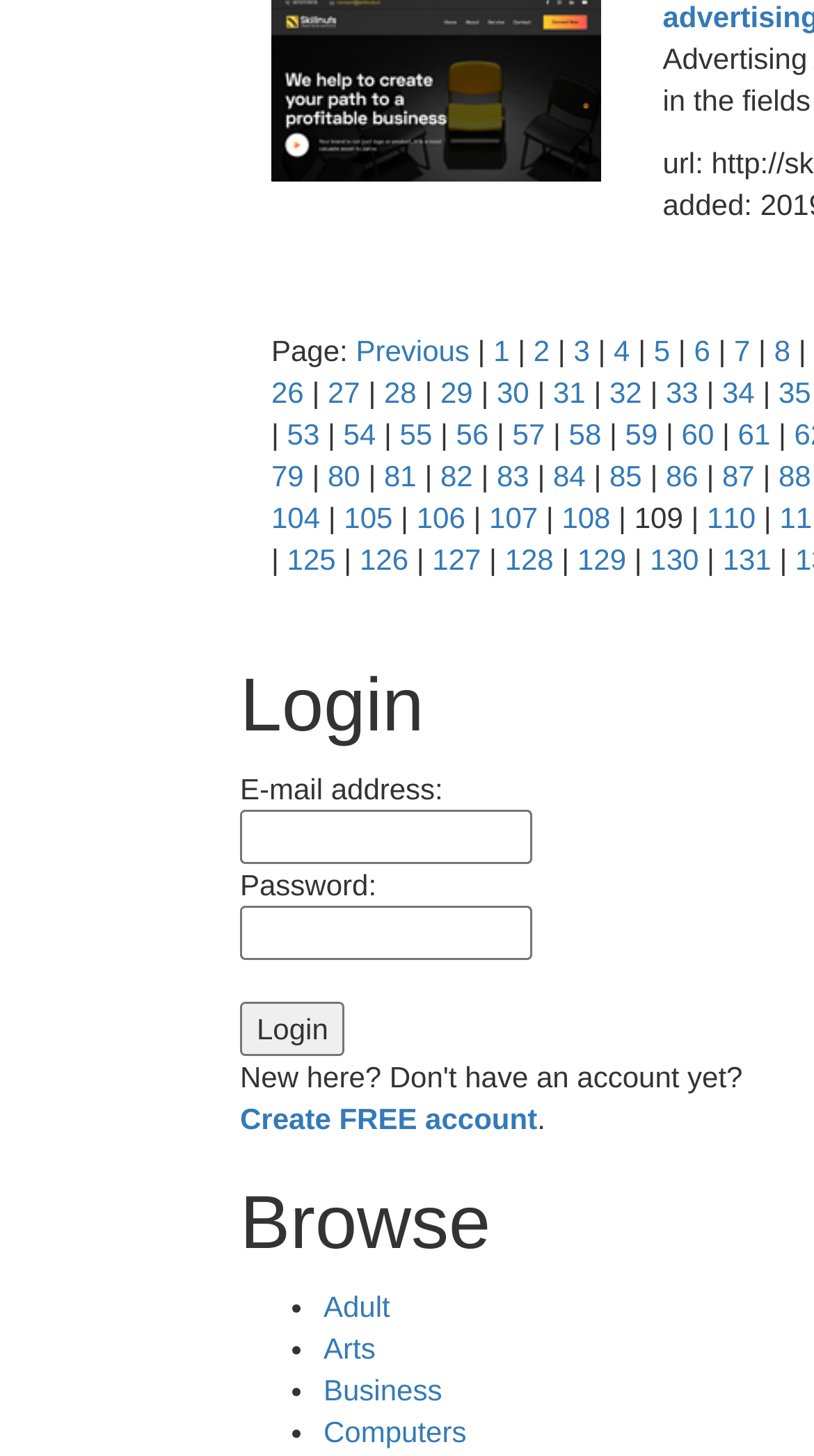How many textboxes are available on this webpage?
Refer to the image and give a detailed answer to the query.

There are two textboxes on this webpage, one labeled 'E-mail address:' and another labeled 'Password:', which are used to input login credentials.